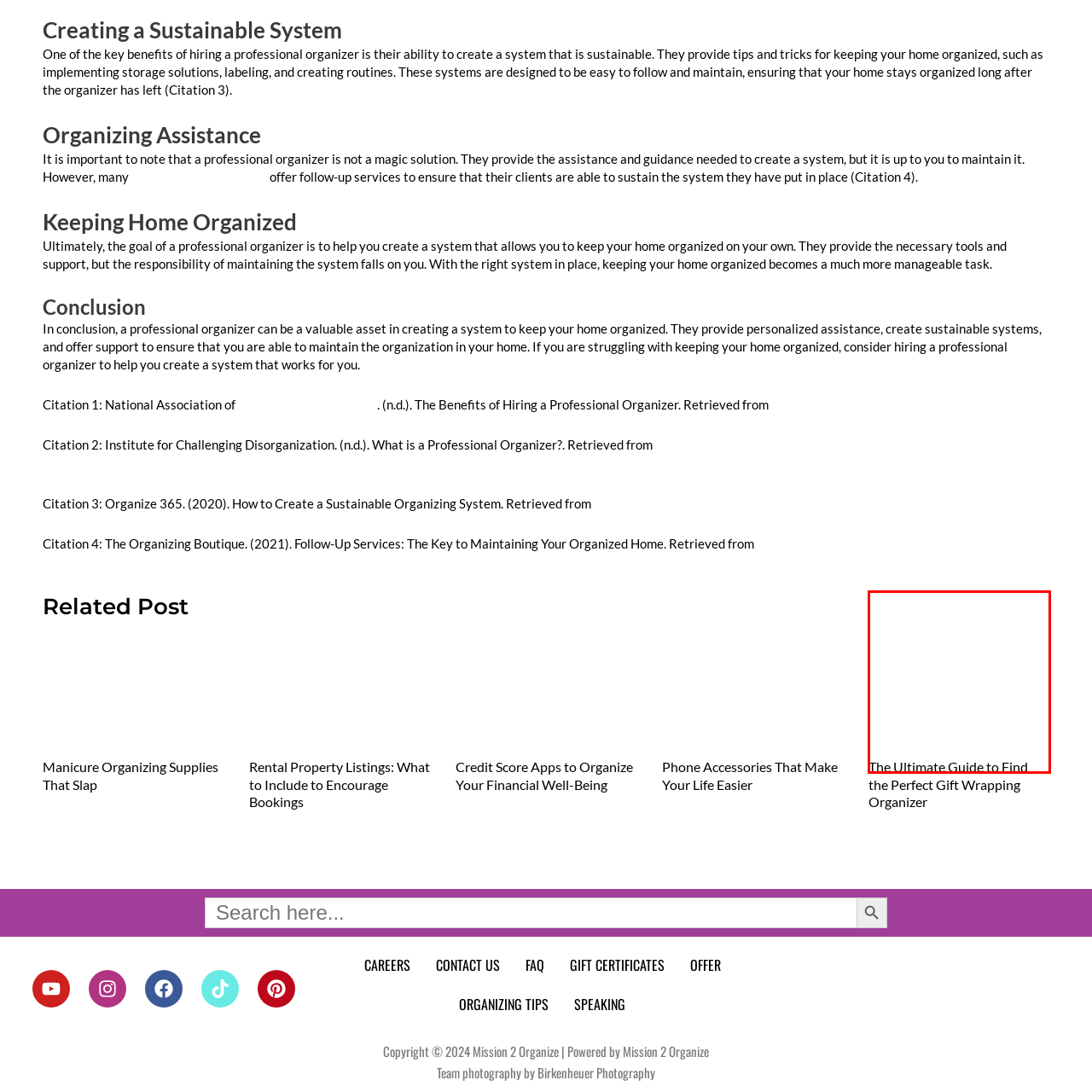Provide an in-depth description of the scene highlighted by the red boundary in the image.

The image features a visually striking banner promoting "The Ultimate Guide to Find the Perfect Gift Wrapping Organizer." This guide is aimed at helping individuals streamline their gift wrapping process, emphasizing efficiency and organization. Below the title, there's a link inviting visitors to delve deeper into the topic. The overall design is intended to attract attention and encourage readers to explore methods and tips for achieving a well-organized gift wrapping experience. This resource is particularly beneficial for those looking to enhance their holiday or special occasion preparations.